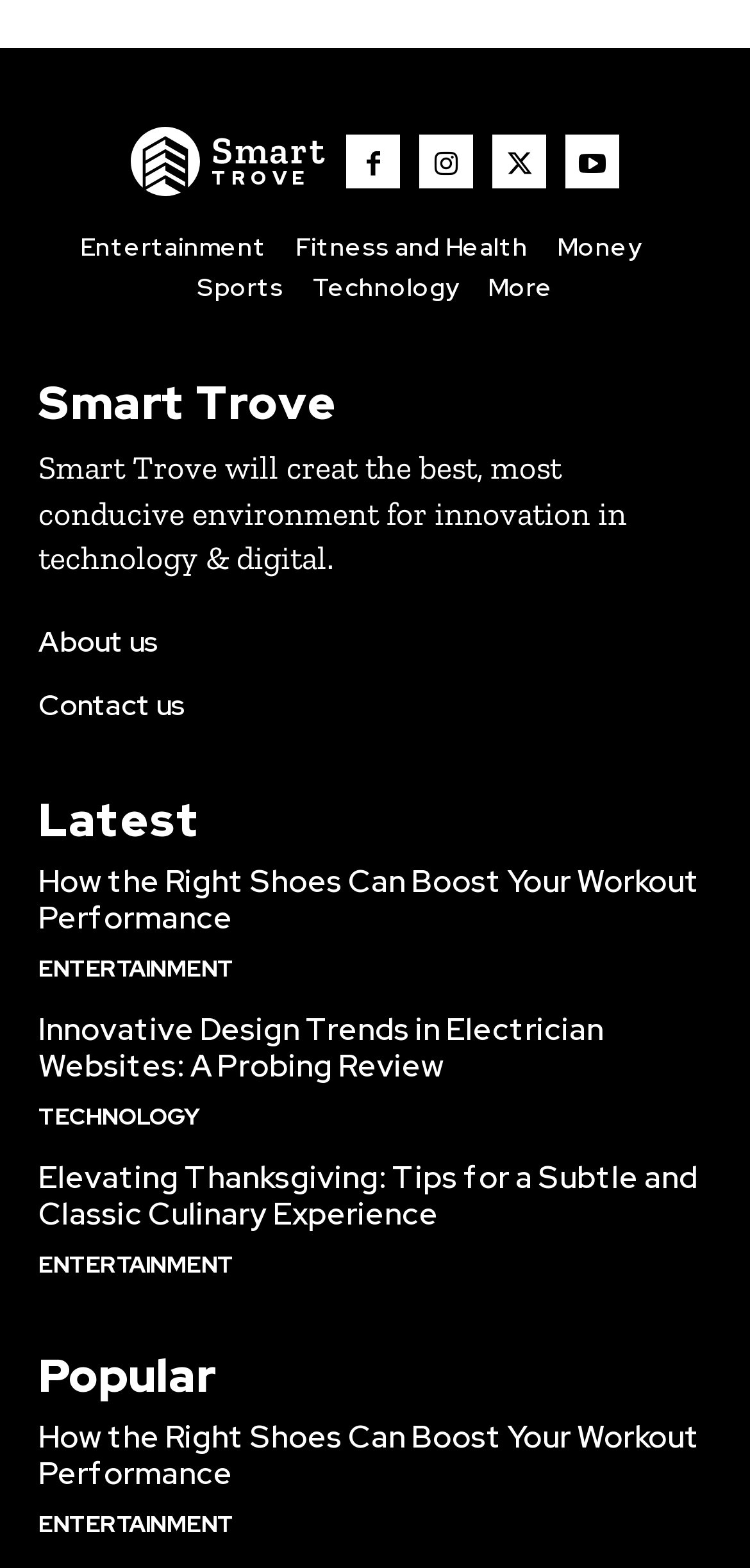Locate the bounding box coordinates of the clickable region necessary to complete the following instruction: "Explore the Entertainment category". Provide the coordinates in the format of four float numbers between 0 and 1, i.e., [left, top, right, bottom].

[0.106, 0.146, 0.355, 0.172]